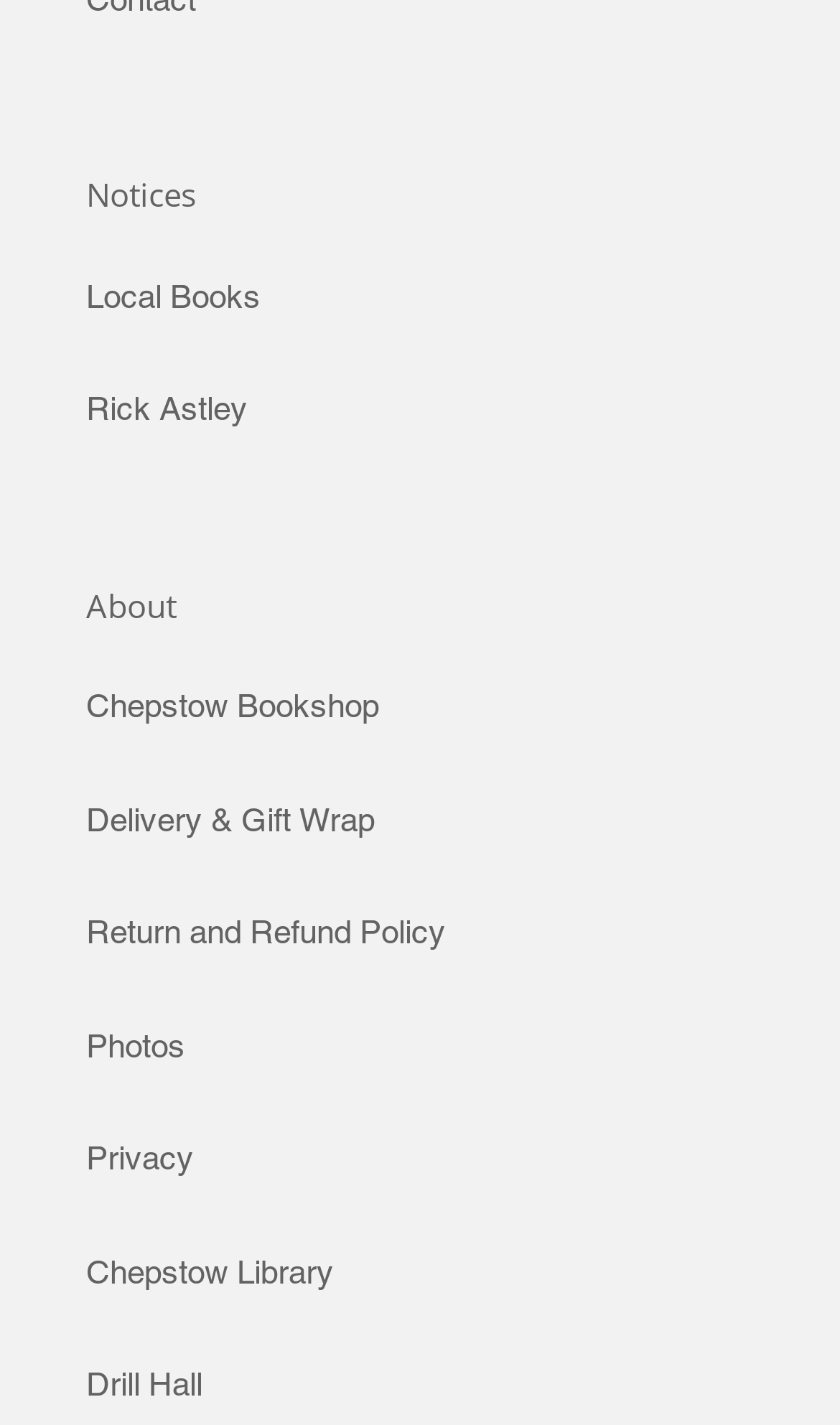What is the text above the first link? Based on the screenshot, please respond with a single word or phrase.

Notices